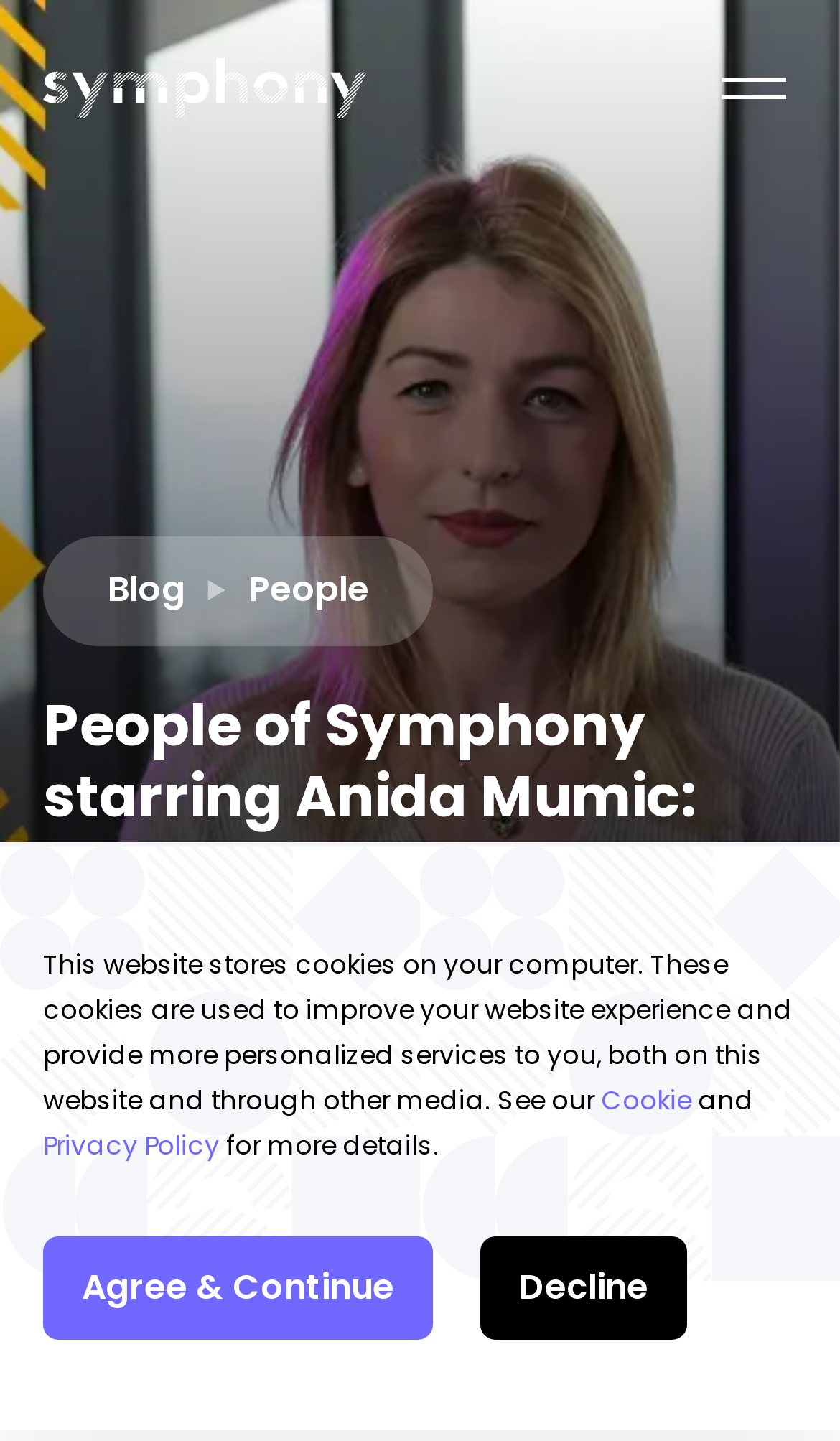Identify the bounding box coordinates for the region of the element that should be clicked to carry out the instruction: "Open the hamburger menu". The bounding box coordinates should be four float numbers between 0 and 1, i.e., [left, top, right, bottom].

[0.846, 0.031, 0.949, 0.091]